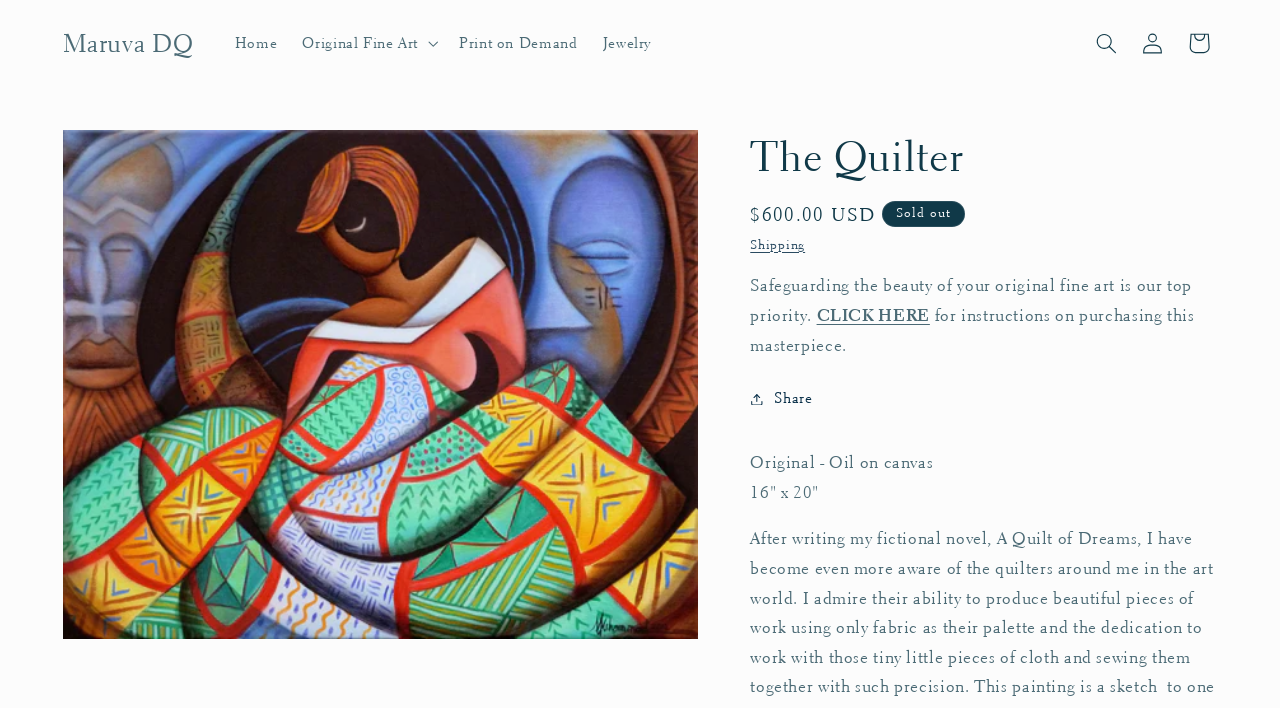Using the provided description: "June 11, 2024", find the bounding box coordinates of the corresponding UI element. The output should be four float numbers between 0 and 1, in the format [left, top, right, bottom].

None